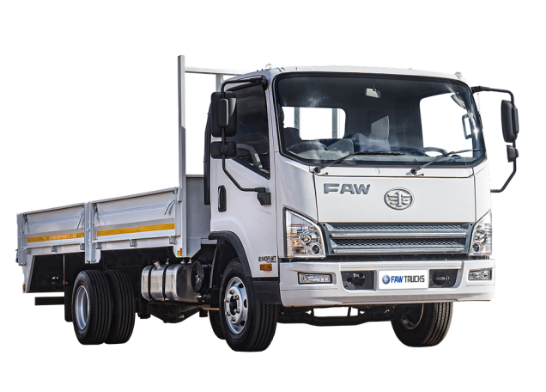What type of engine powers the FAW 8.140FL-AT?
Please ensure your answer to the question is detailed and covers all necessary aspects.

According to the caption, the truck is powered by a Cummins ISF 3.8 engine, which is paired with an Allisons 1000 Automatic gearbox, ensuring reliable performance and fuel efficiency.